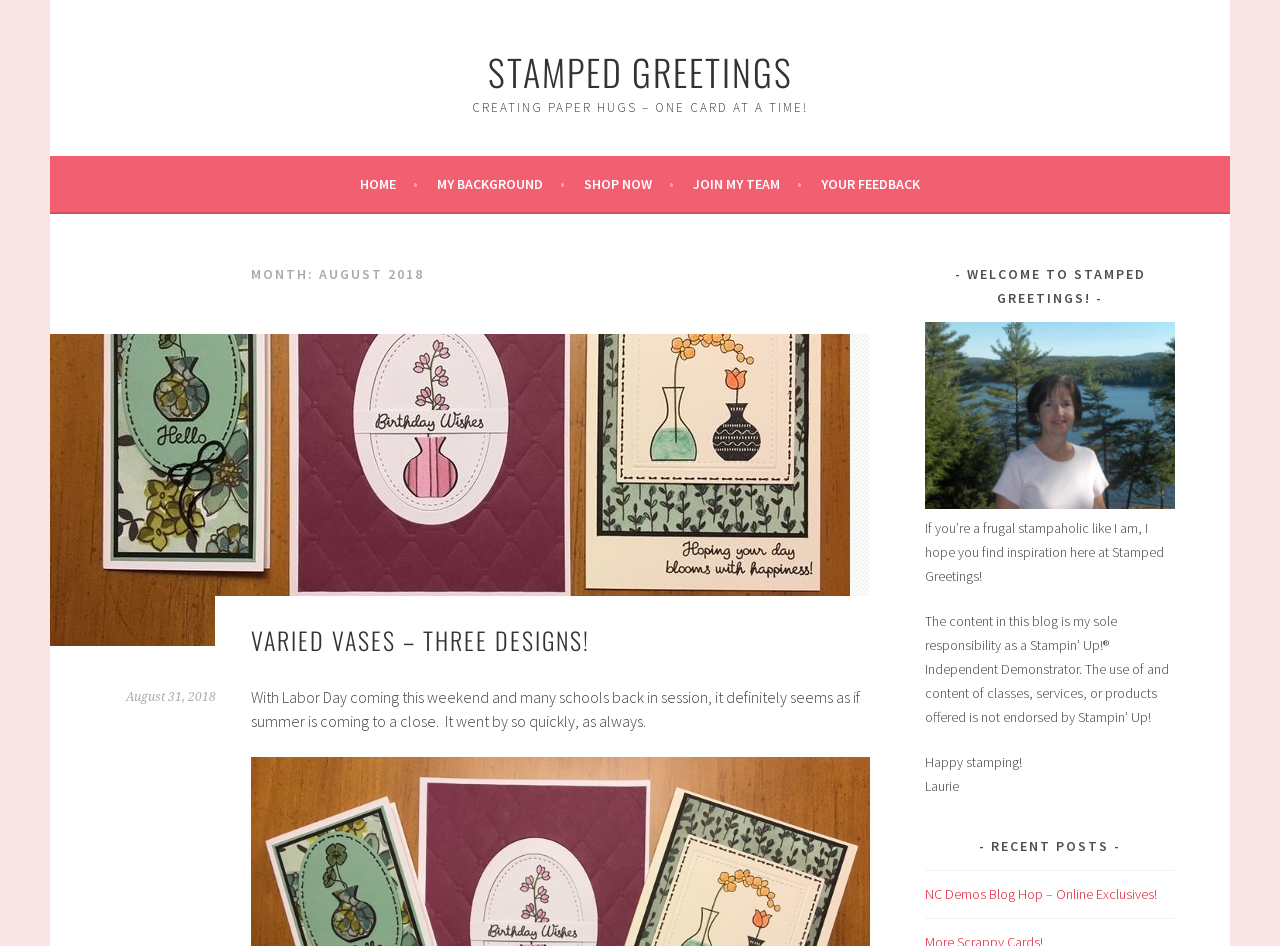Given the element description: "August 31, 2018", predict the bounding box coordinates of this UI element. The coordinates must be four float numbers between 0 and 1, given as [left, top, right, bottom].

[0.098, 0.729, 0.169, 0.744]